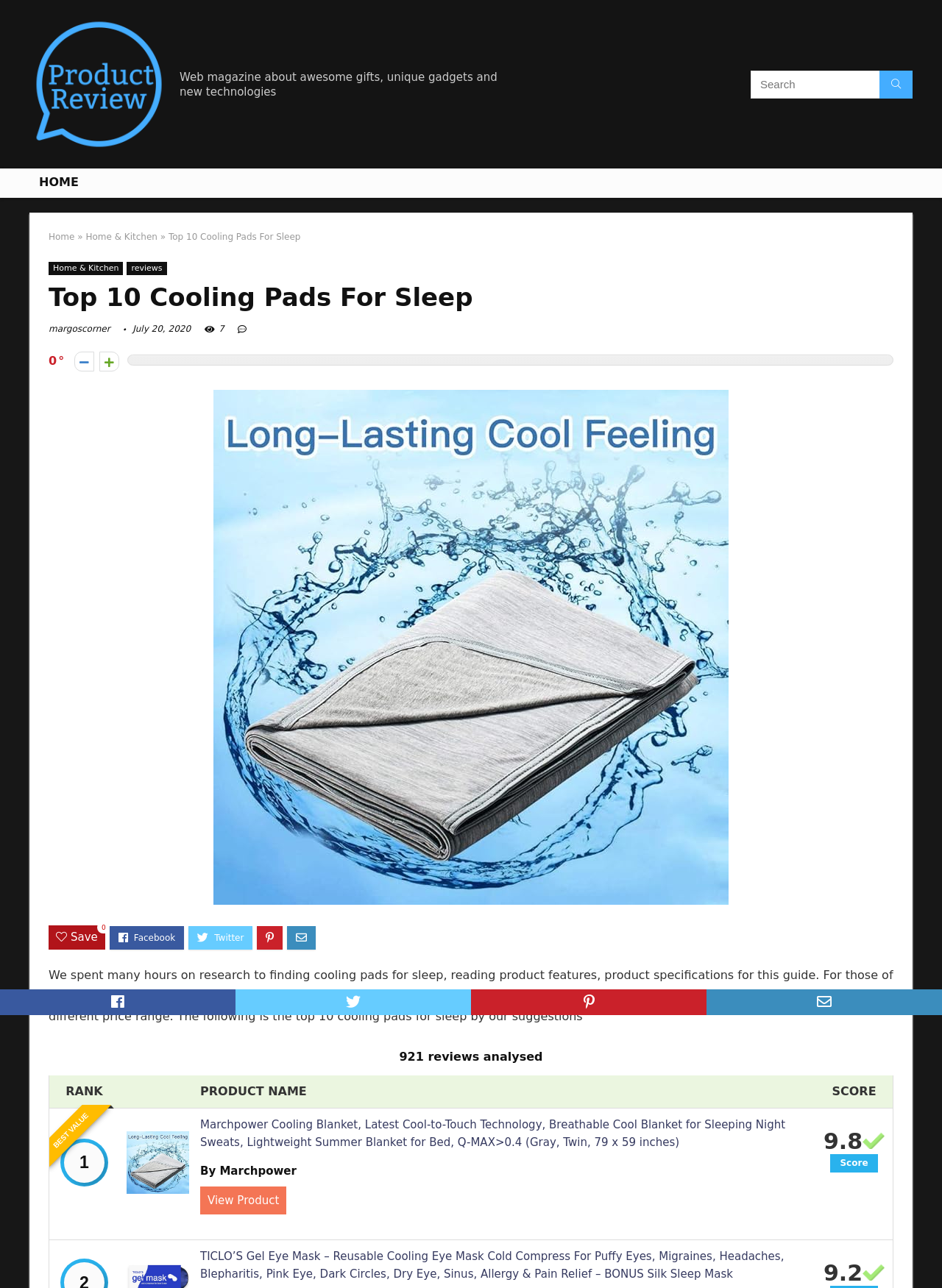Identify the bounding box coordinates of the section to be clicked to complete the task described by the following instruction: "View the top 10 cooling pads for sleep". The coordinates should be four float numbers between 0 and 1, formatted as [left, top, right, bottom].

[0.052, 0.221, 0.948, 0.24]